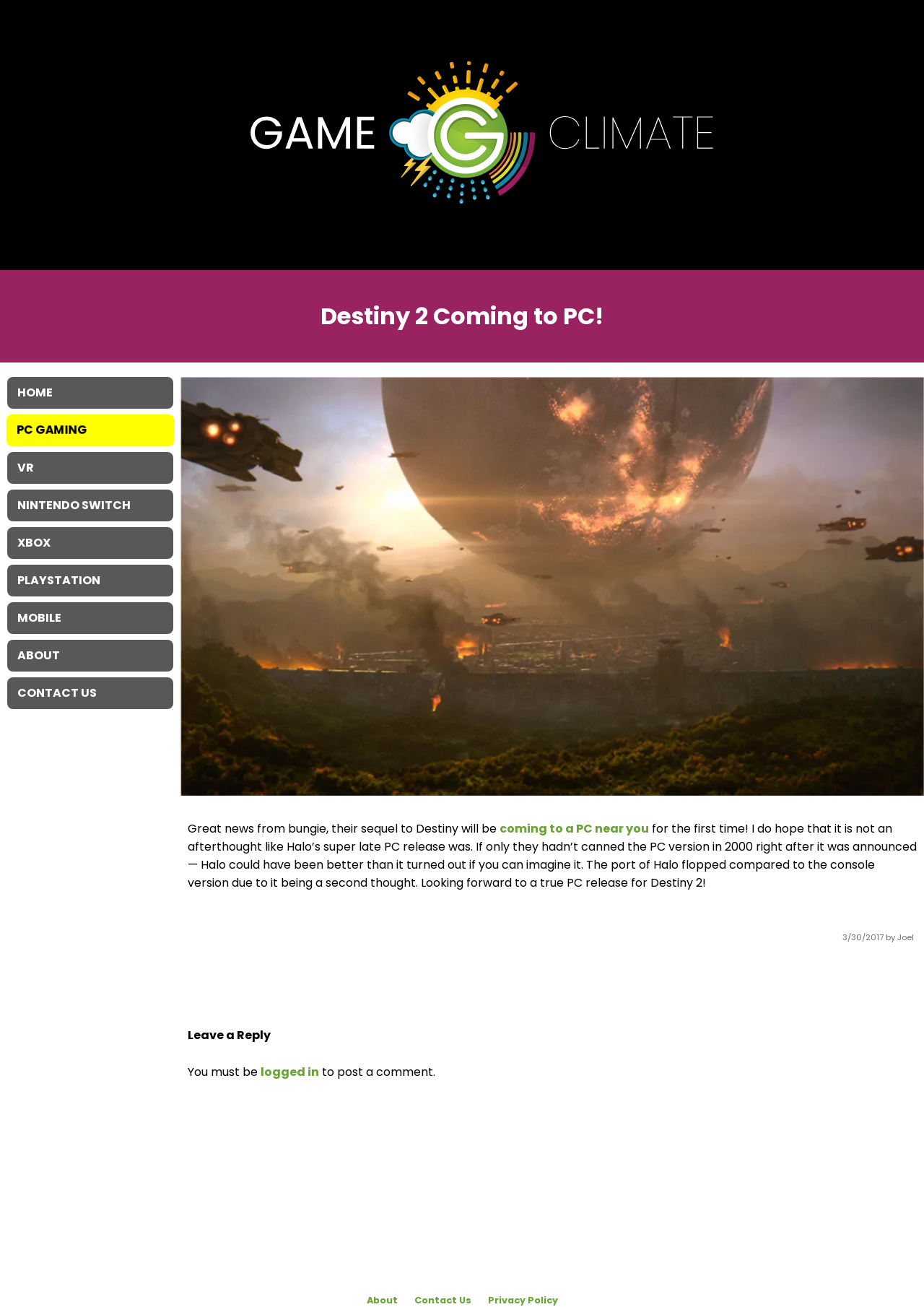Find the bounding box coordinates for the UI element whose description is: "About". The coordinates should be four float numbers between 0 and 1, in the format [left, top, right, bottom].

[0.396, 0.99, 0.43, 0.999]